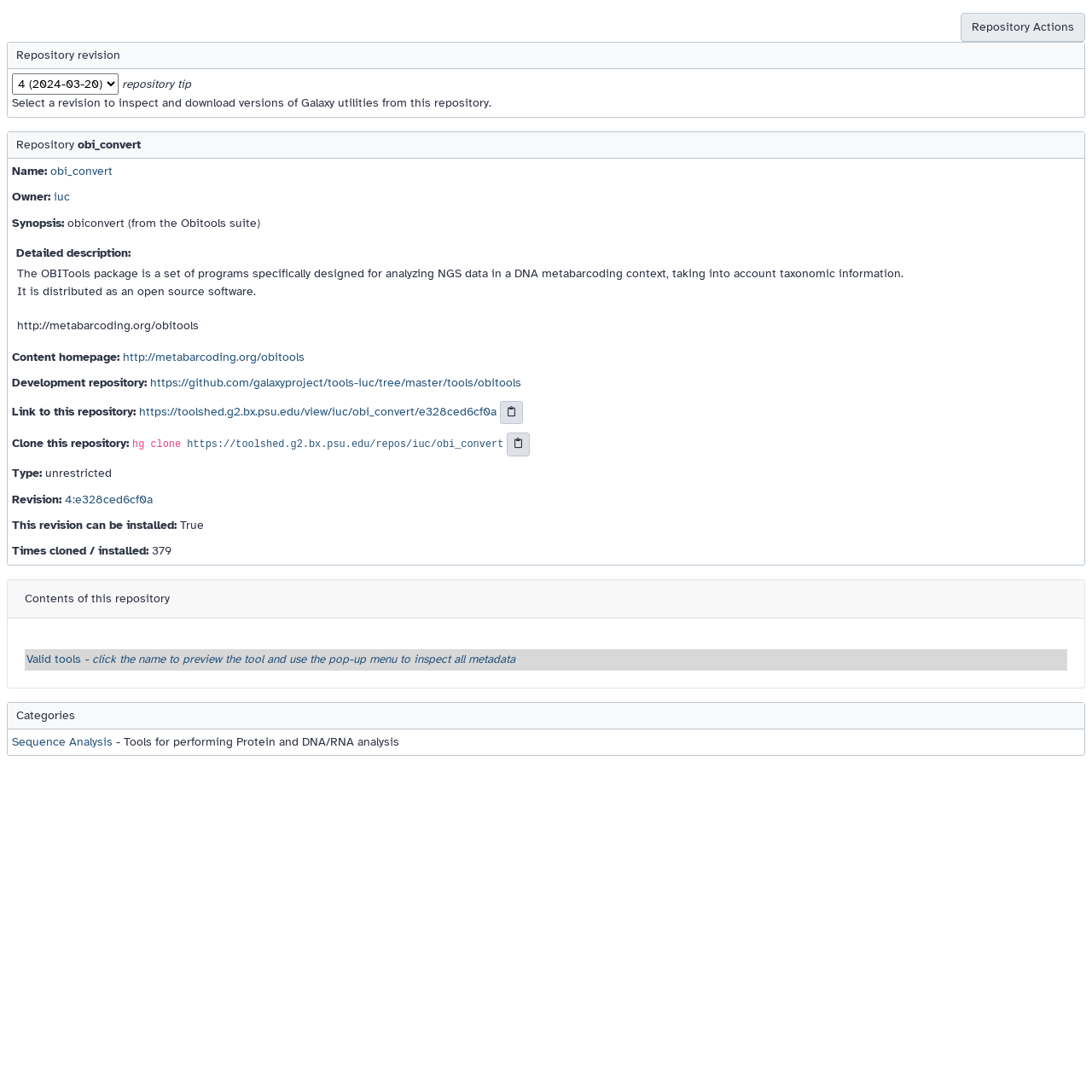Please provide a detailed answer to the question below based on the screenshot: 
What is the link to the development repository of the obi_convert tool?

The link to the development repository of the obi_convert tool can be found in the link element with the text 'https://github.com/galaxyproject/tools-iuc/tree/master/tools/obitools' located at [0.138, 0.344, 0.477, 0.357]. This element is a child of the Root Element 'Galaxy |' and is located in the section describing the tool's development repository.